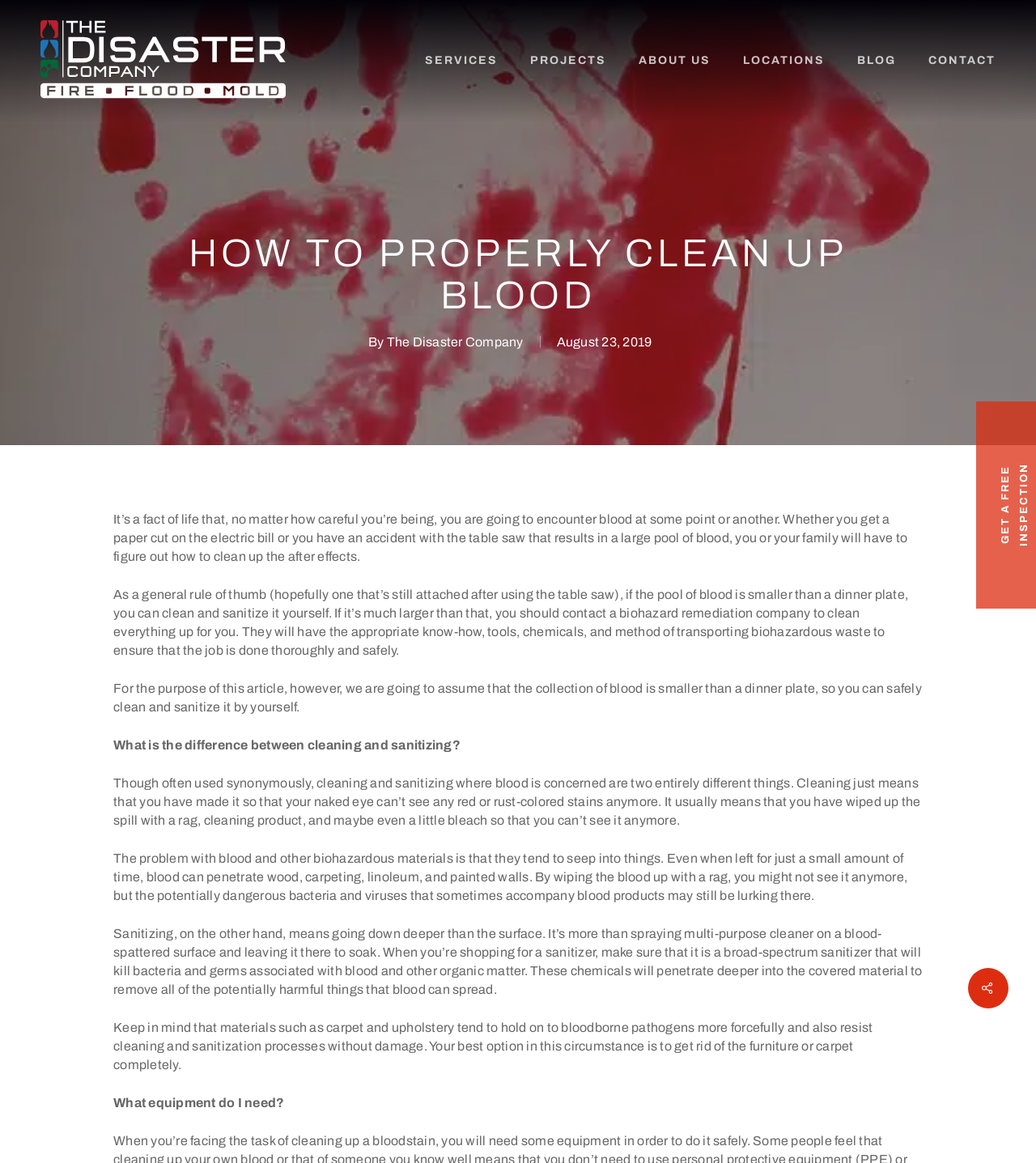Identify the bounding box coordinates for the region of the element that should be clicked to carry out the instruction: "Visit the 'BLOG' page". The bounding box coordinates should be four float numbers between 0 and 1, i.e., [left, top, right, bottom].

[0.827, 0.047, 0.865, 0.058]